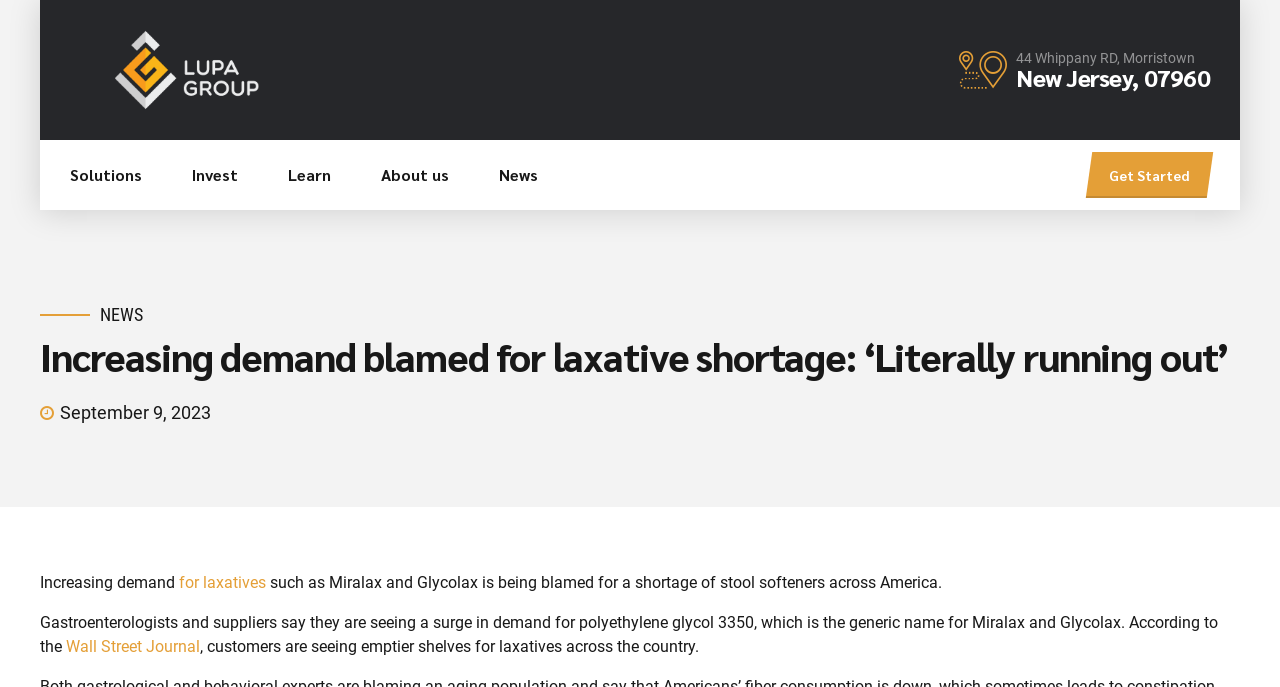Highlight the bounding box coordinates of the region I should click on to meet the following instruction: "View latest blog posts".

None